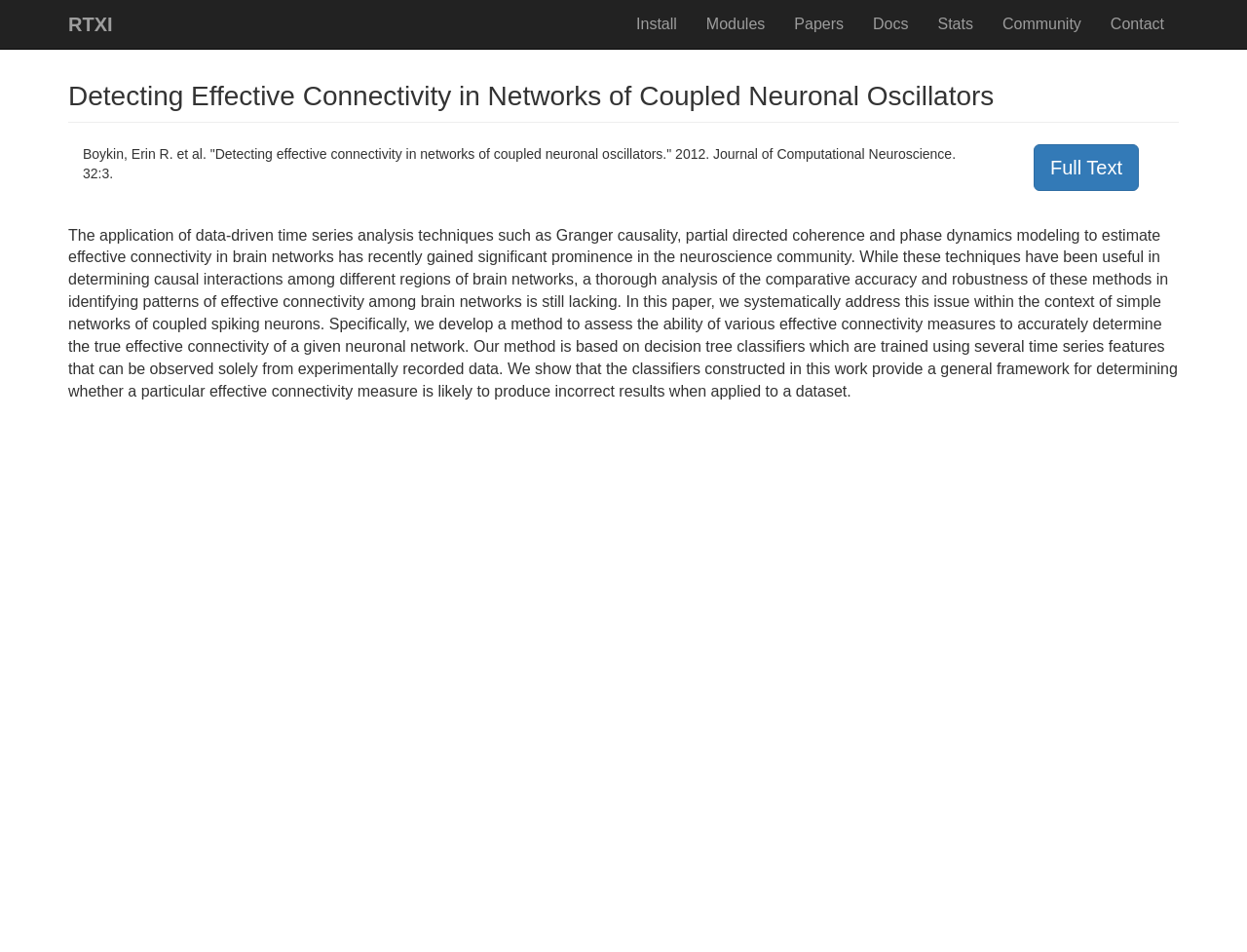Give a one-word or short phrase answer to this question: 
What is the purpose of the 'Full Text' button?

To access the full text of the research paper